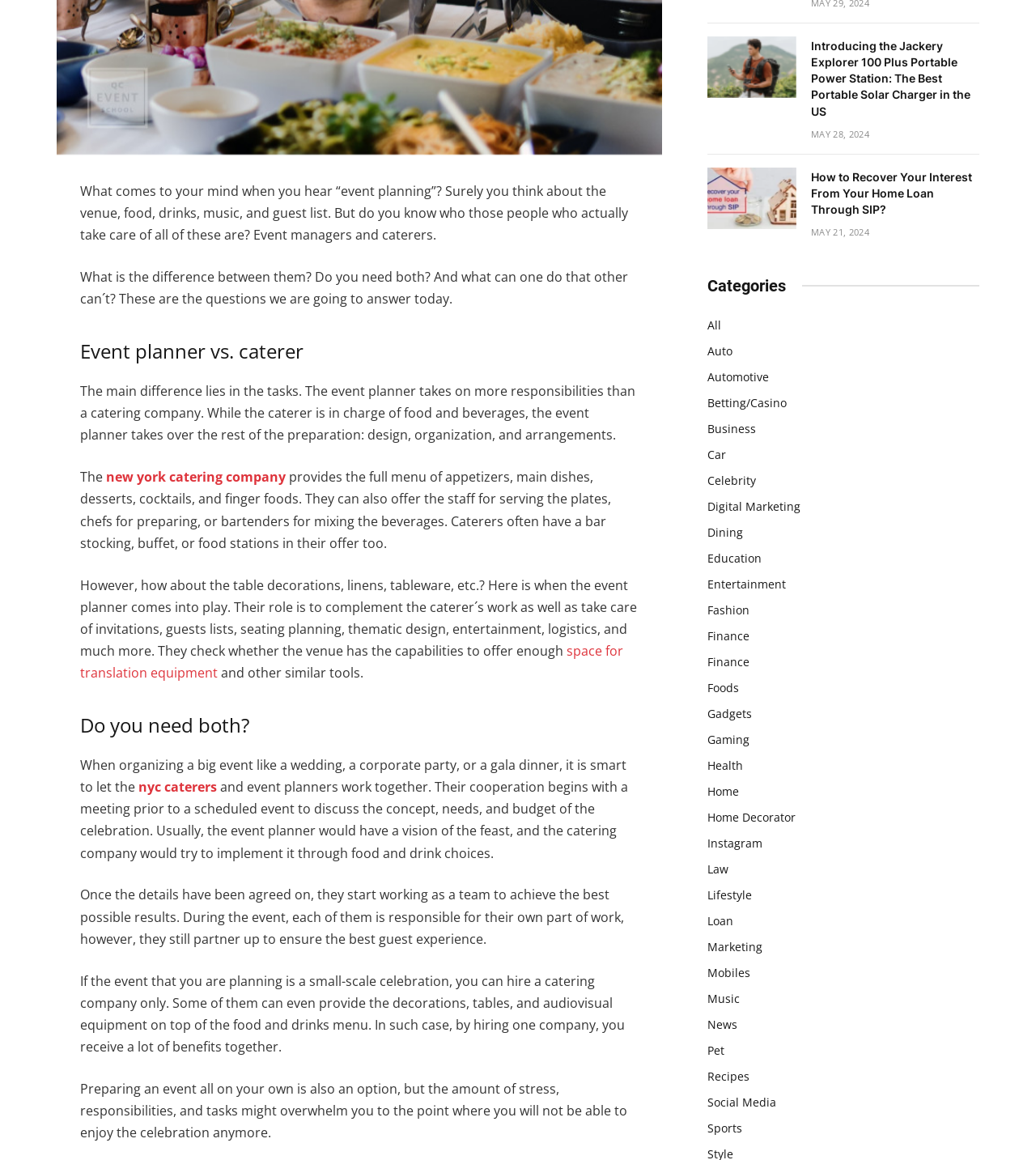Using the provided element description "Digital Marketing", determine the bounding box coordinates of the UI element.

[0.683, 0.429, 0.773, 0.444]